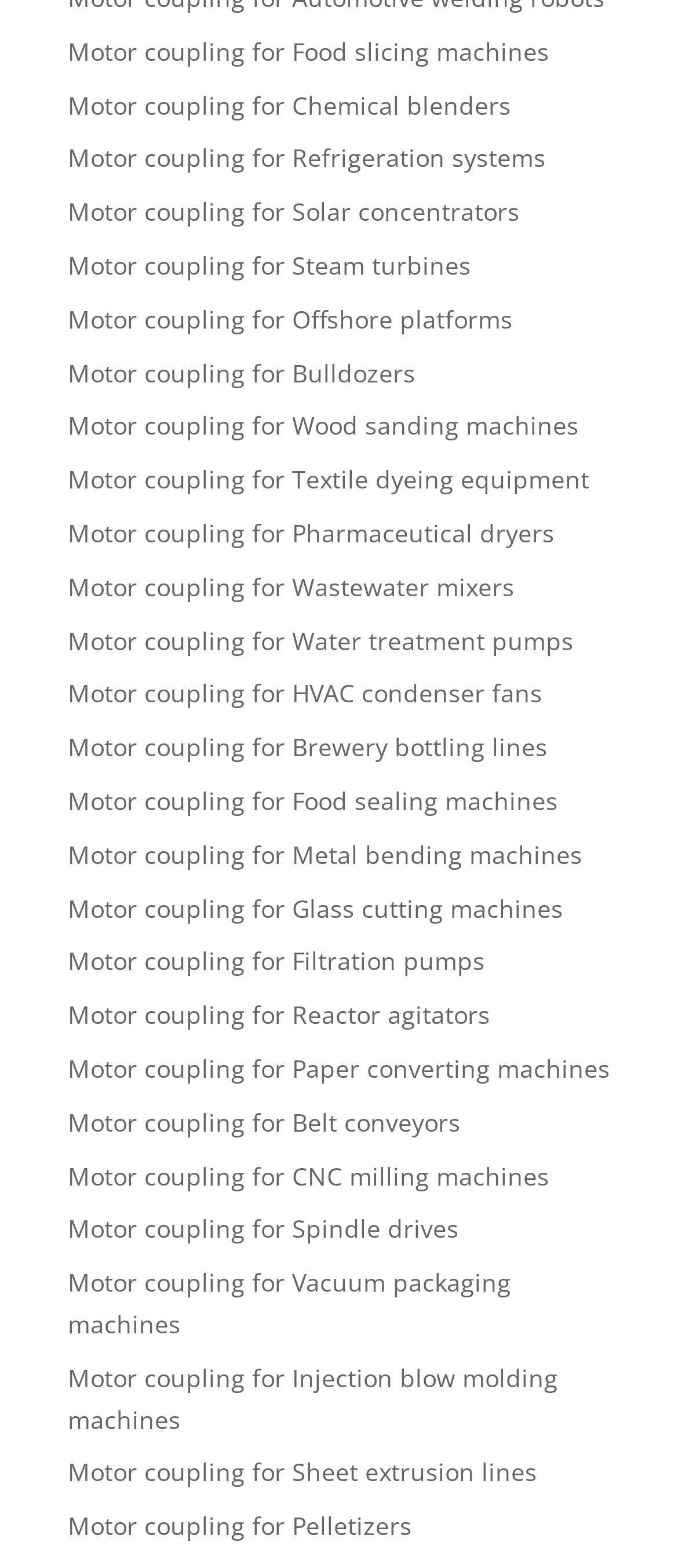Use a single word or phrase to answer the following:
How many industries/applications are motor couplings available for?

33